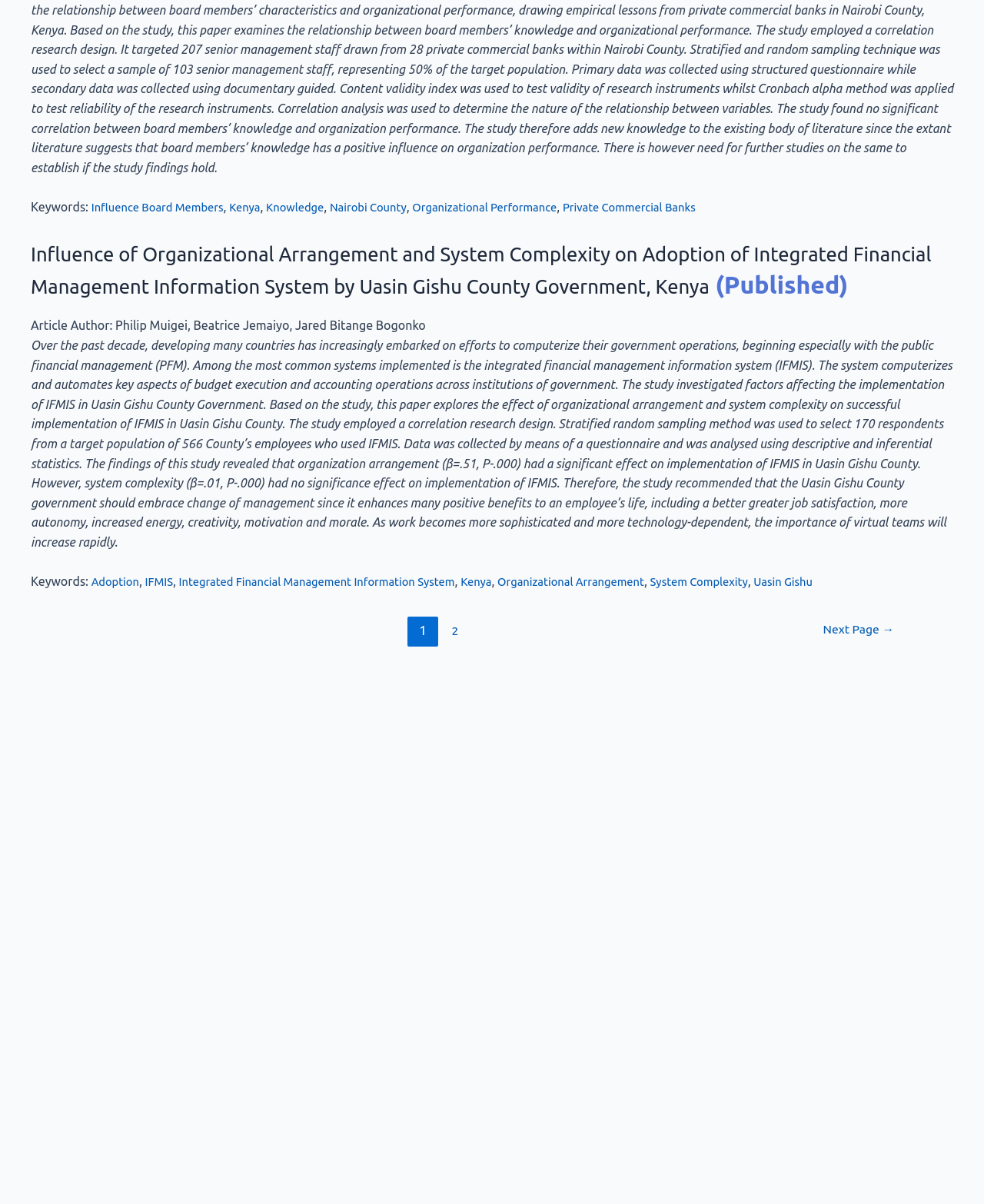Answer the question below using just one word or a short phrase: 
What is the name of the organization?

European Centre for Research, Training and Development